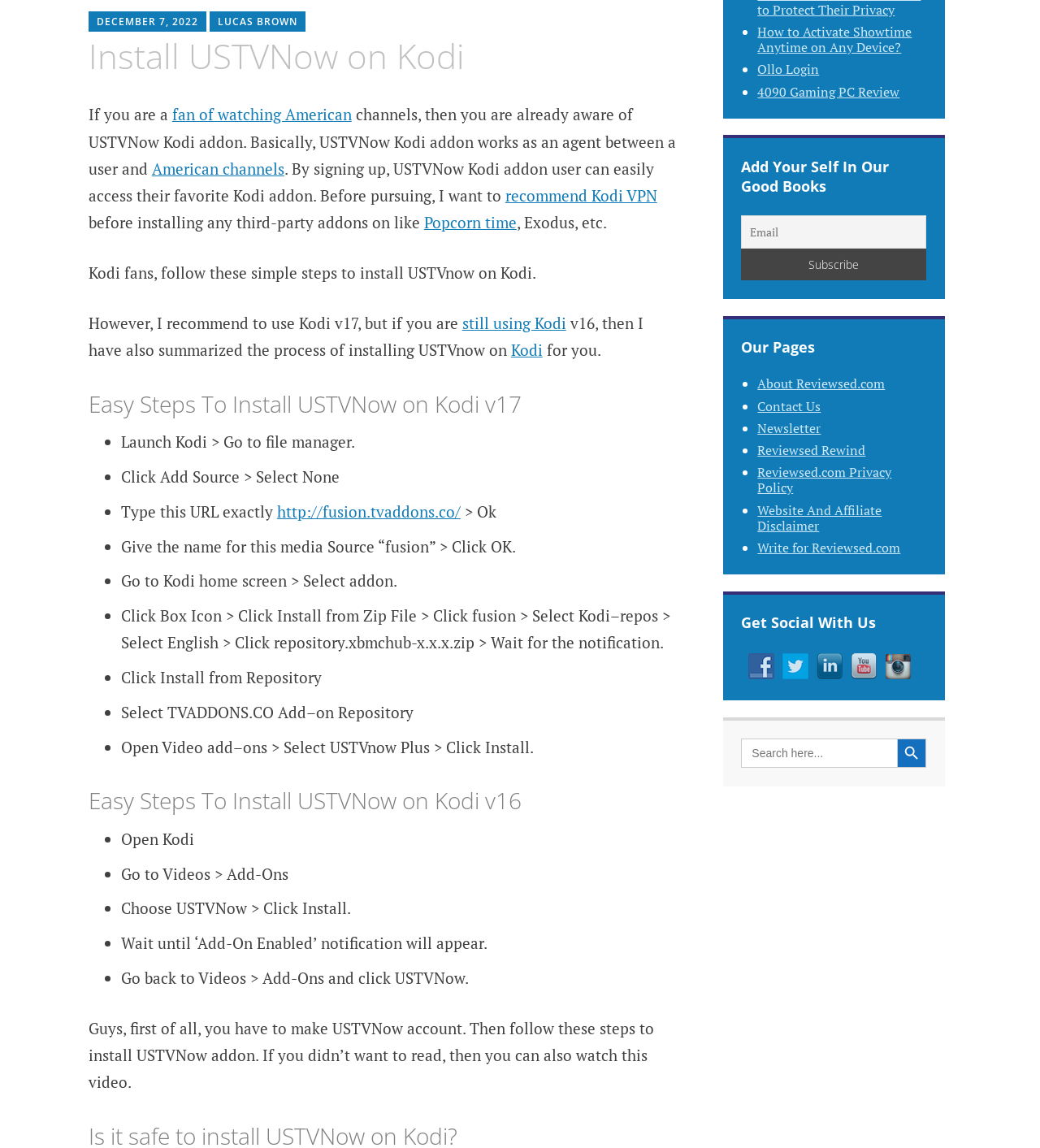Determine the bounding box coordinates in the format (top-left x, top-left y, bottom-right x, bottom-right y). Ensure all values are floating point numbers between 0 and 1. Identify the bounding box of the UI element described by: Auld Hole in the Wall

None